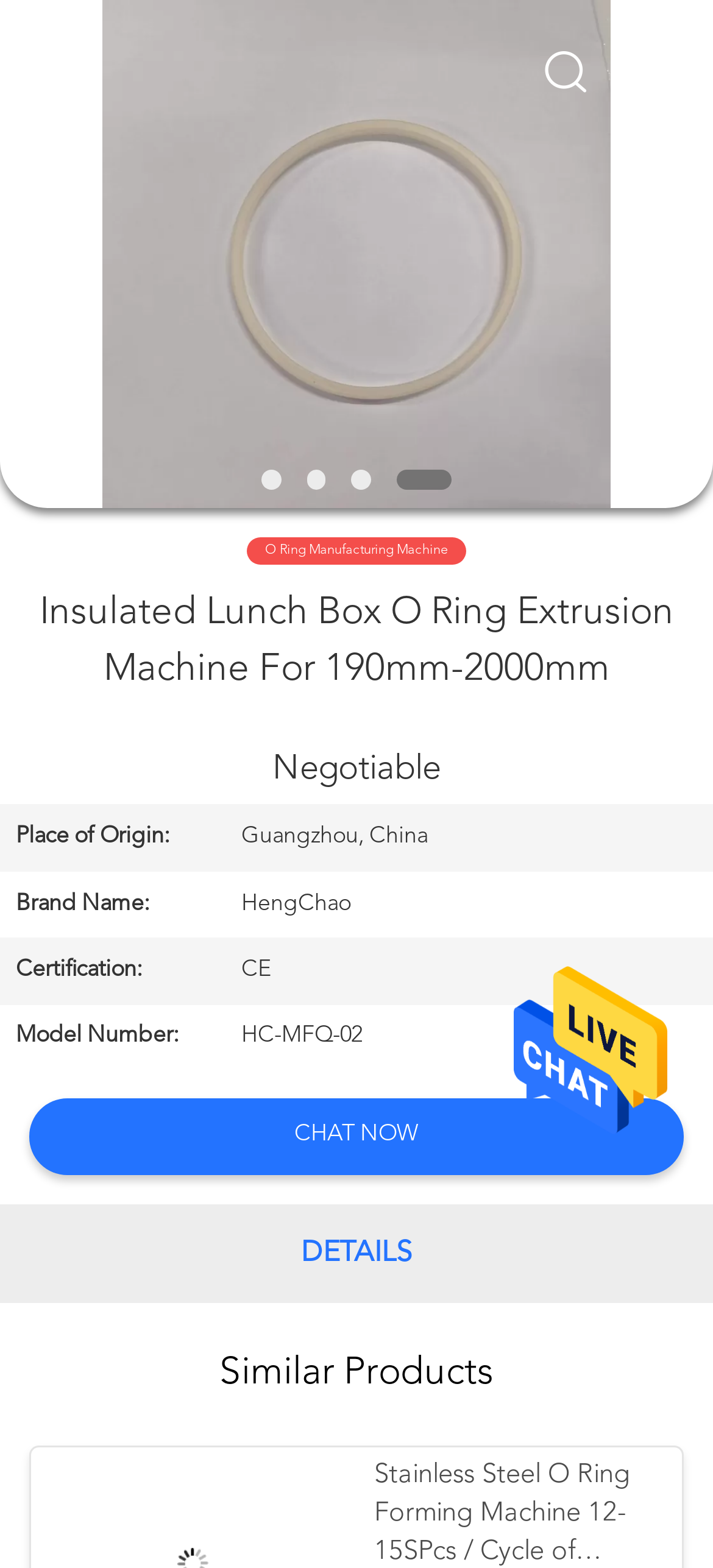Give a detailed account of the webpage's layout and content.

This webpage is about an insulated lunch box O ring extrusion machine for 190mm-2000mm from China, specifically from Guangzhou Hengchao Automation Technology Co., LTD. 

At the top of the page, there is a search box where users can input what they want to search for. Below the search box, there is a navigation menu with links to different sections of the website, including HOME, PRODUCTS, VIDEOS, VR SHOW, ABOUT US, FACTORY TOUR, QUALITY CONTROL, and CONTACT US. 

On the top-right corner, there is a link to CHAT NOW. Below the navigation menu, there is a copyright notice stating that the website is owned by filter-makingmachine.com.

The main content of the page is an image of the insulated lunch box O ring extrusion machine, which takes up most of the top half of the page. Below the image, there is a heading that repeats the product name. 

To the right of the image, there is a smaller image of a video. Below the video image, there is a static text that reads "O Ring Manufacturing Machine". 

Below the product heading, there is a table that displays the product details, including the place of origin, brand name, certification, and model number. 

At the bottom of the page, there is a link to CHAT NOW again, and a static text that reads "DETAILS". Below that, there is a heading that reads "Similar Products".